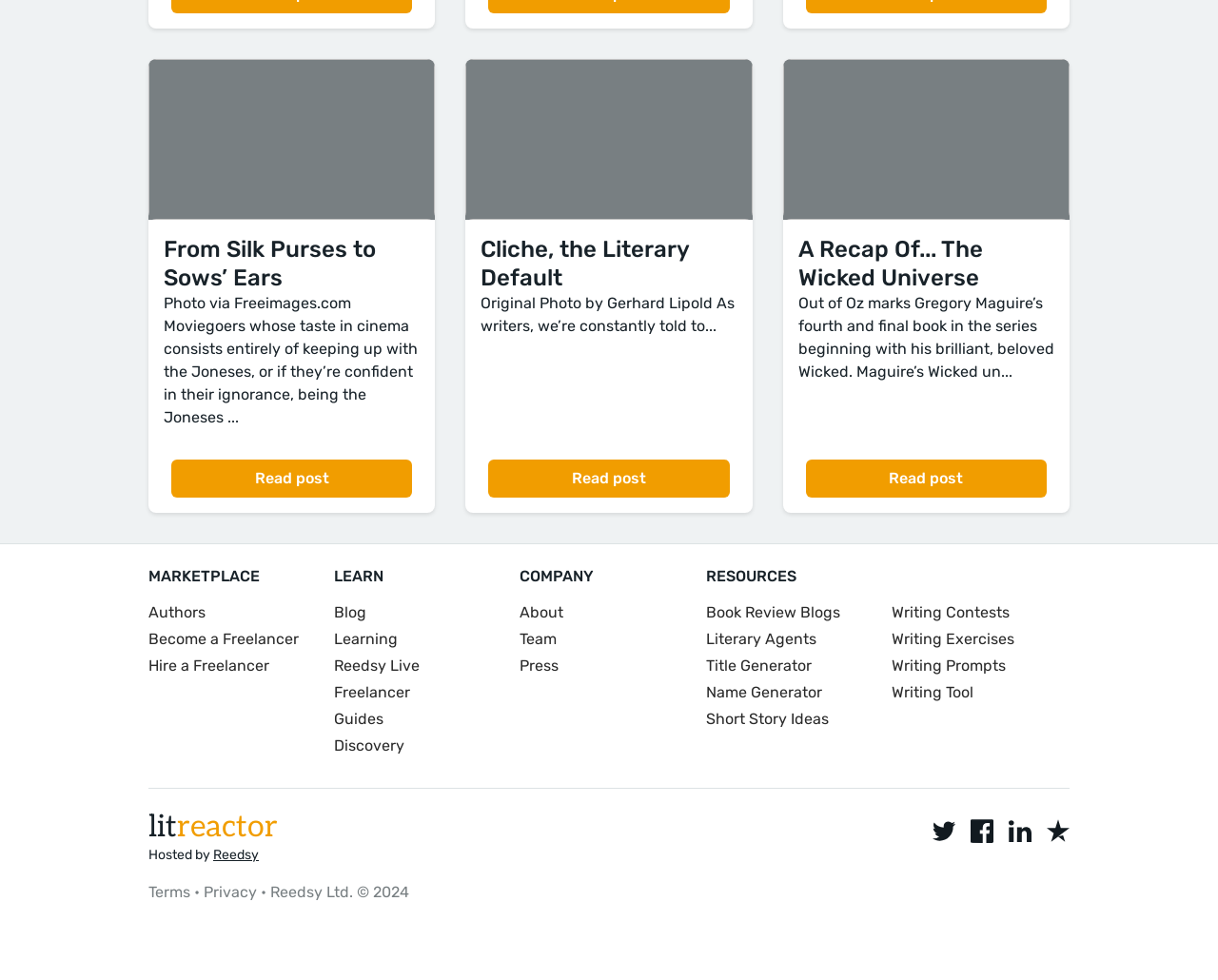What is the name of the company that hosts this website? Look at the image and give a one-word or short phrase answer.

Reedsy